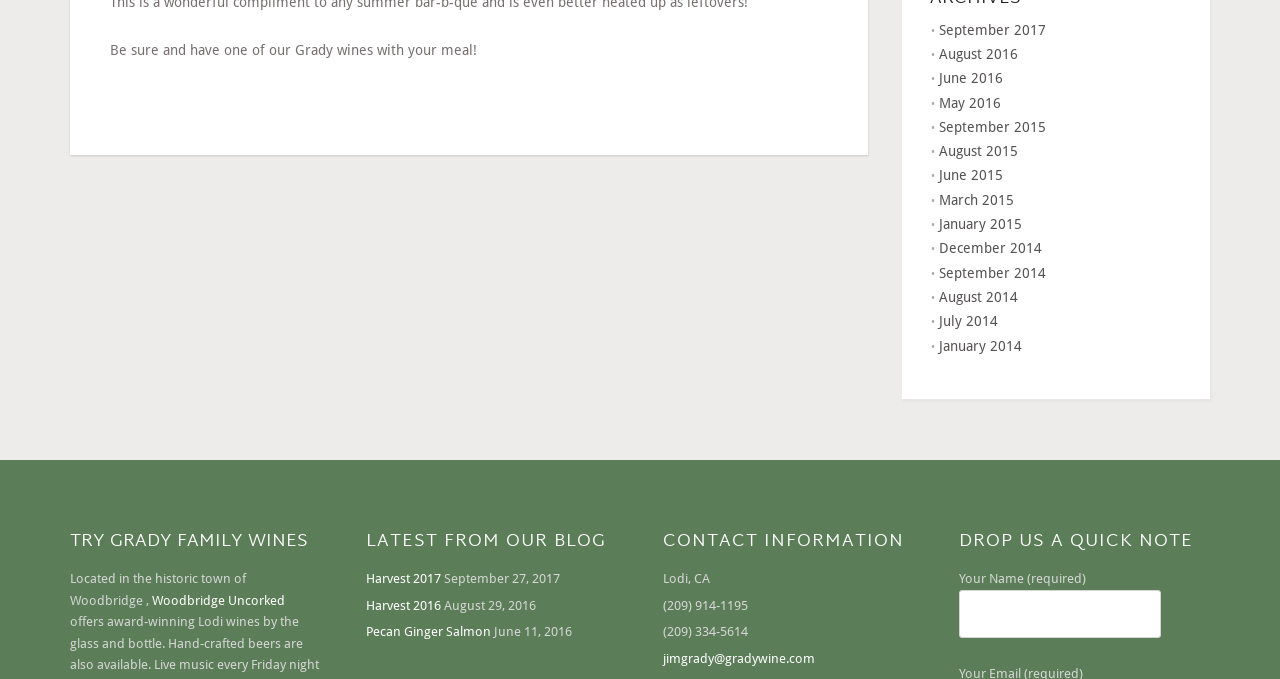What type of wine is being promoted on the webpage?
Analyze the image and deliver a detailed answer to the question.

The answer can be inferred from the context of the webpage, which appears to be promoting Grady Family Wines, and the StaticText element with the text 'Be sure and have one of our Grady wines with your meal!' suggests that the webpage is promoting Grady wines.